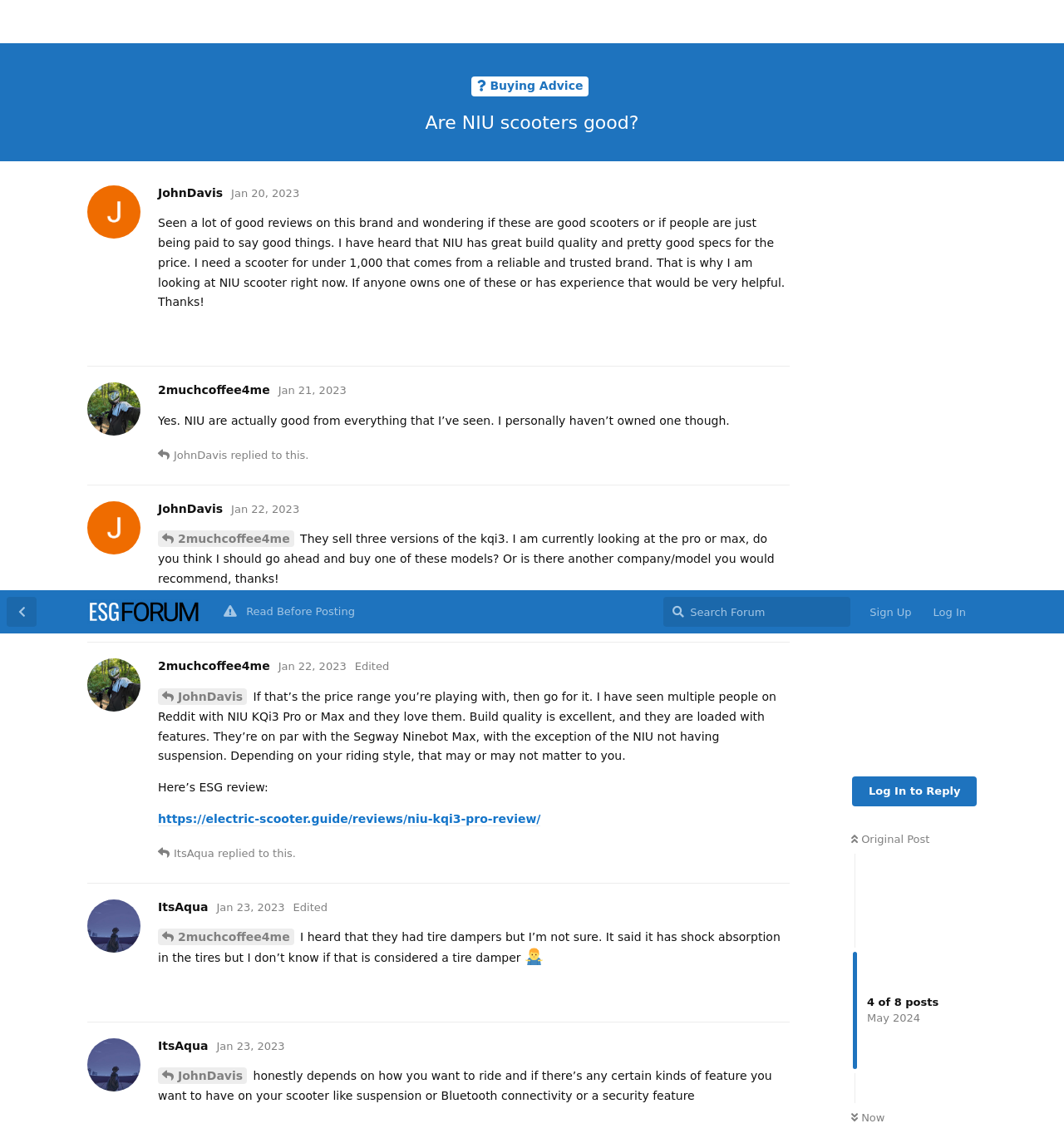What is the date of TreyPugh's post?
Please analyze the image and answer the question with as much detail as possible.

The date of TreyPugh's post is May 28, 2024, as indicated by the '15 days ago' text, which suggests that the post was made 15 days prior to the current date, and the current date is not provided, but the date of the post can be inferred.